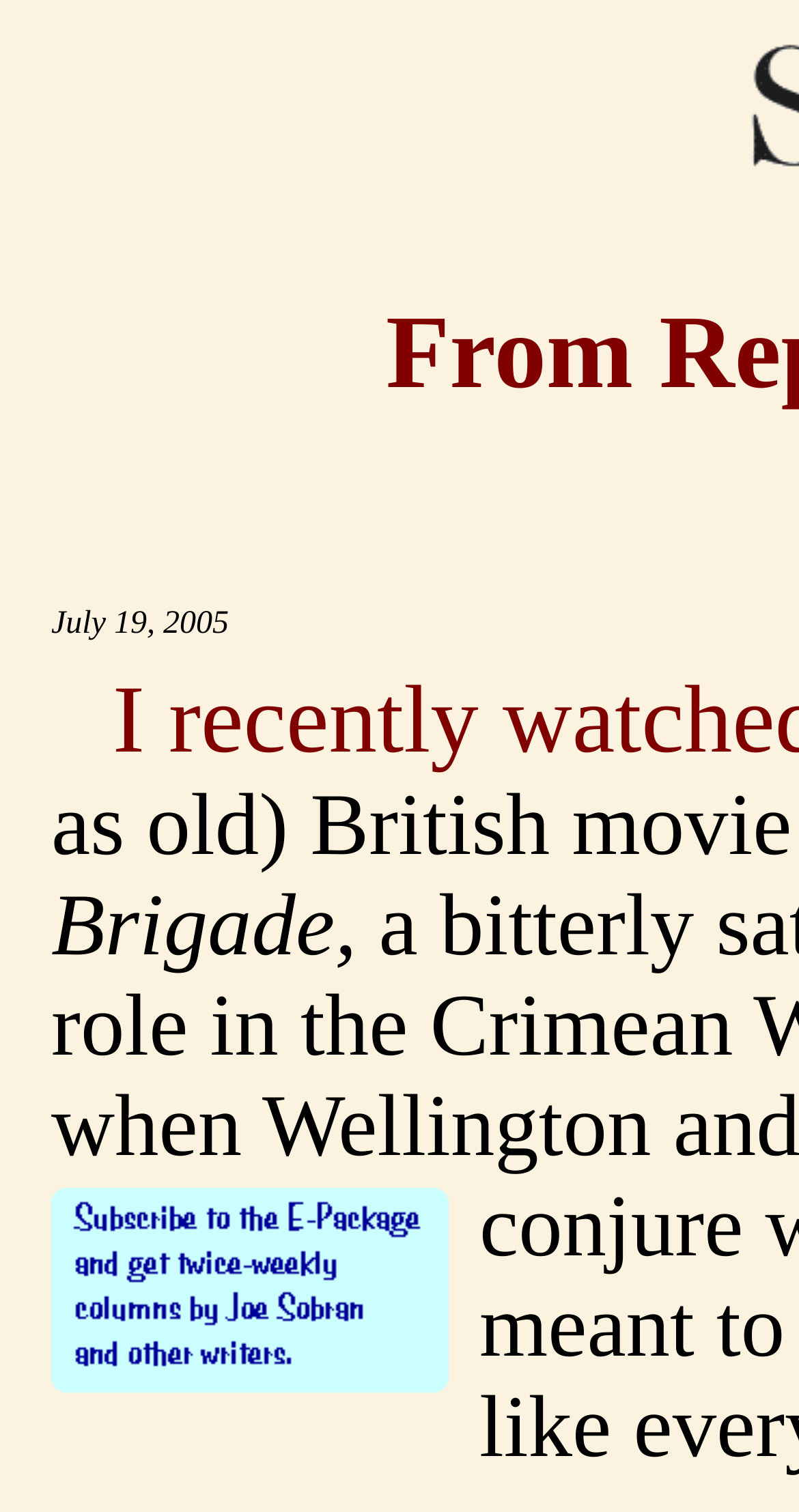Determine and generate the text content of the webpage's headline.

 From Republic to Hegemon 